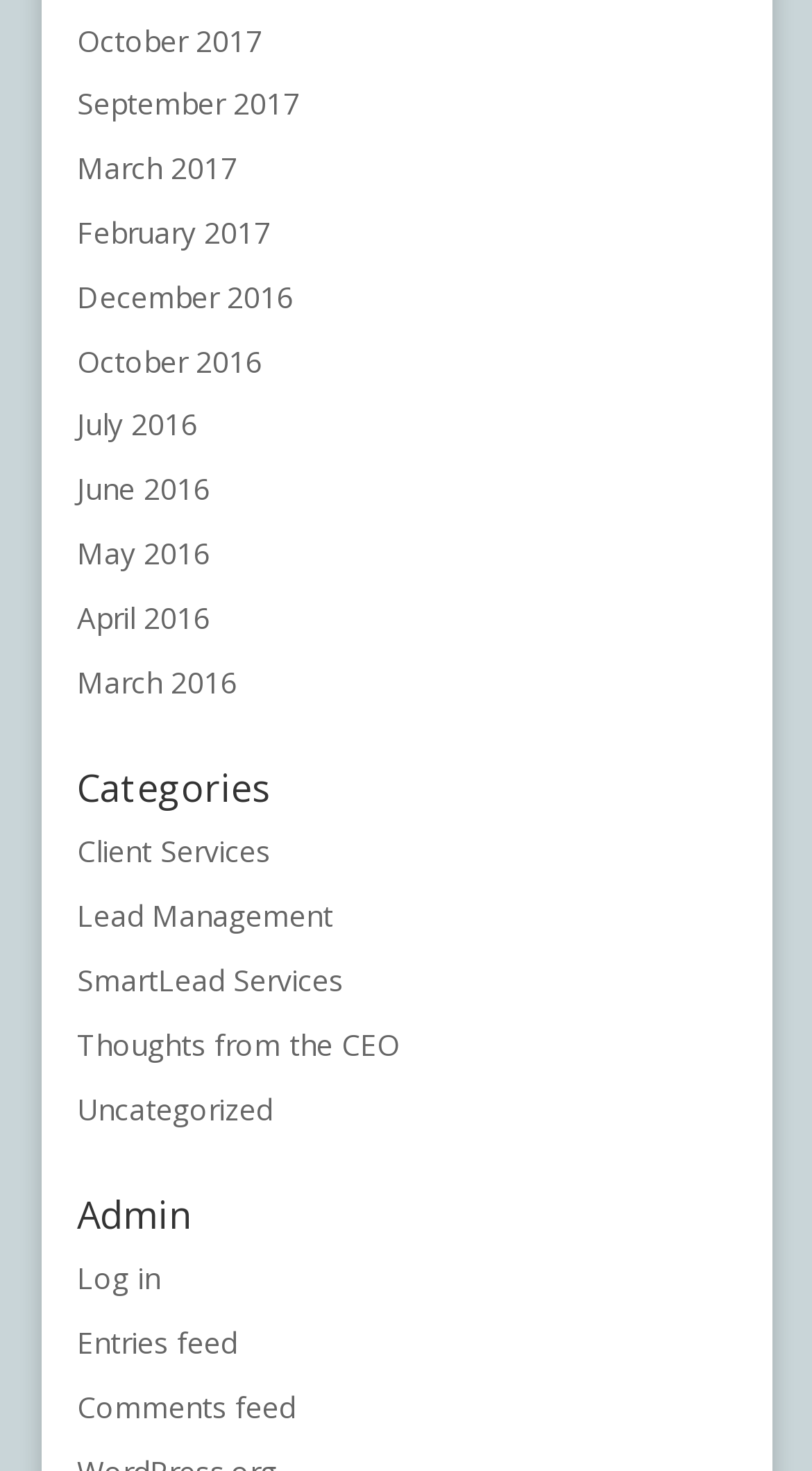Look at the image and write a detailed answer to the question: 
What is the earliest month listed?

I scanned the list of months and found that the earliest one listed is April 2016.